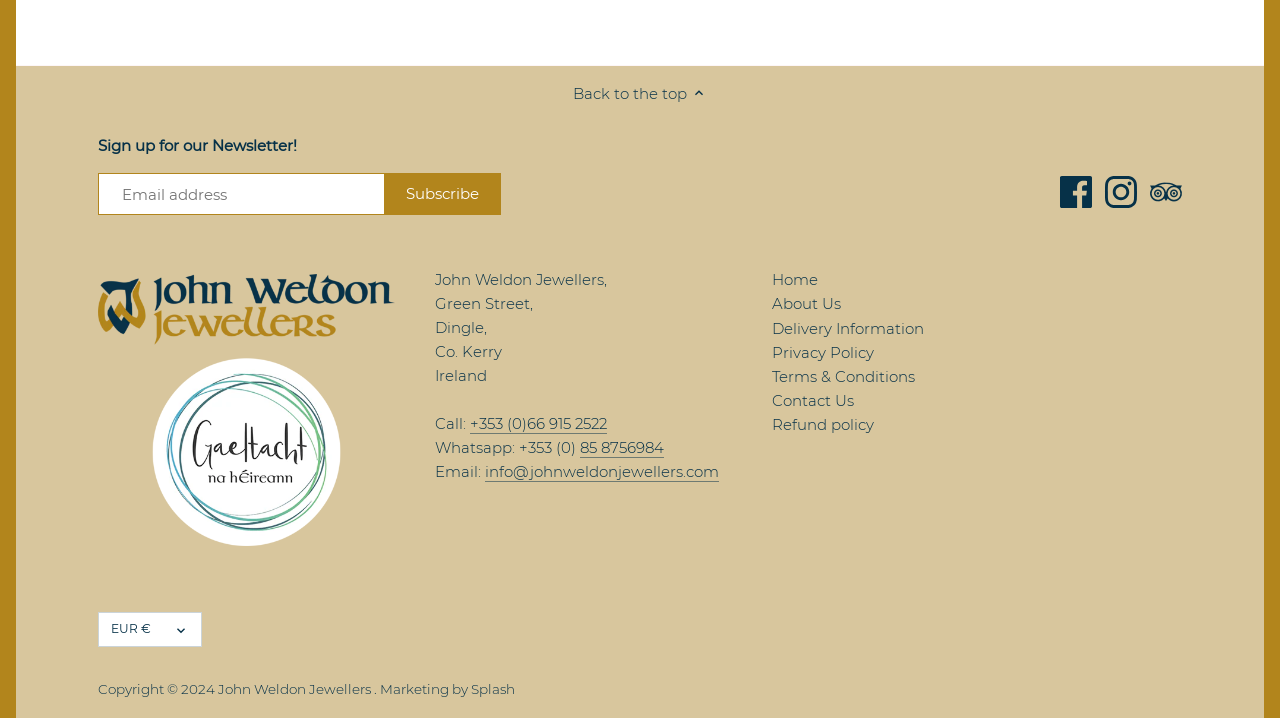Locate the bounding box coordinates of the element you need to click to accomplish the task described by this instruction: "Call the store".

[0.367, 0.577, 0.474, 0.604]